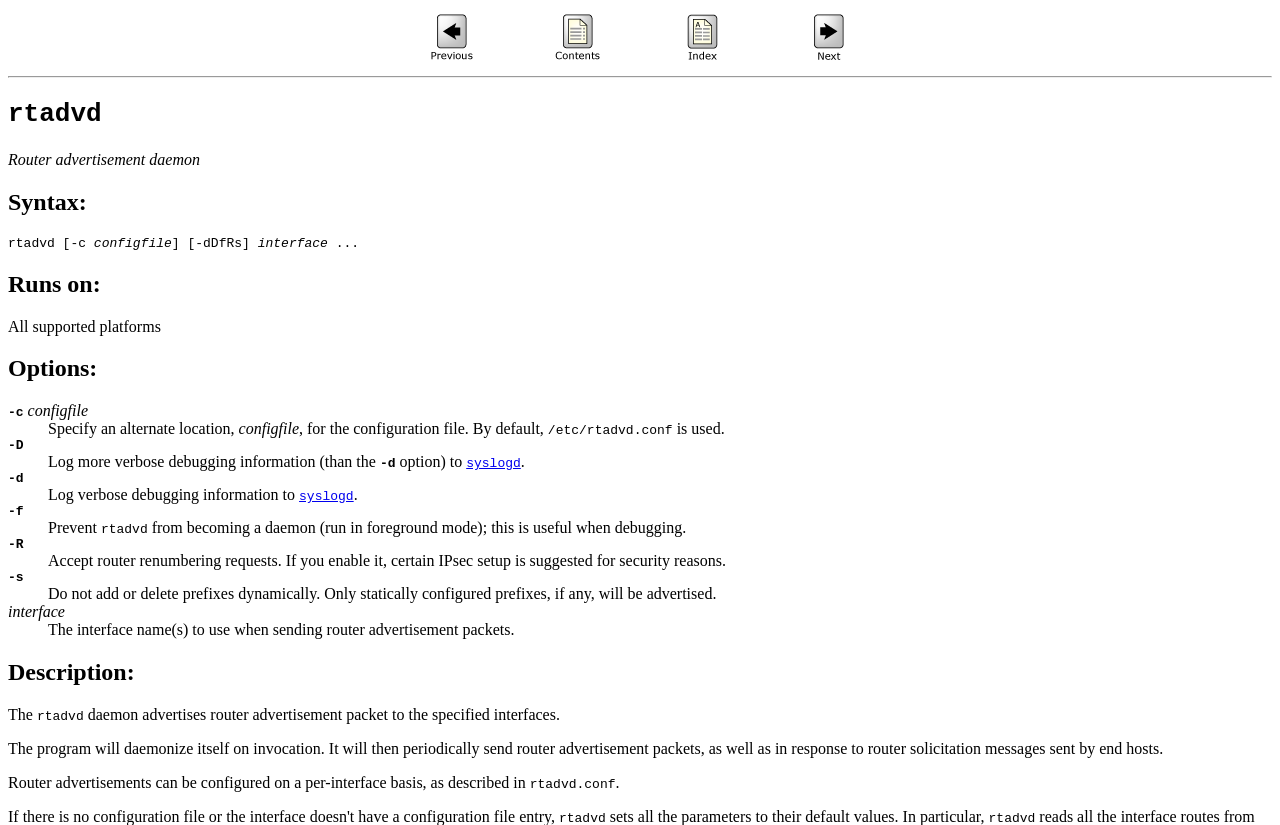What does rtadvd daemon do?
Refer to the image and provide a one-word or short phrase answer.

Advertises router advertisement packets